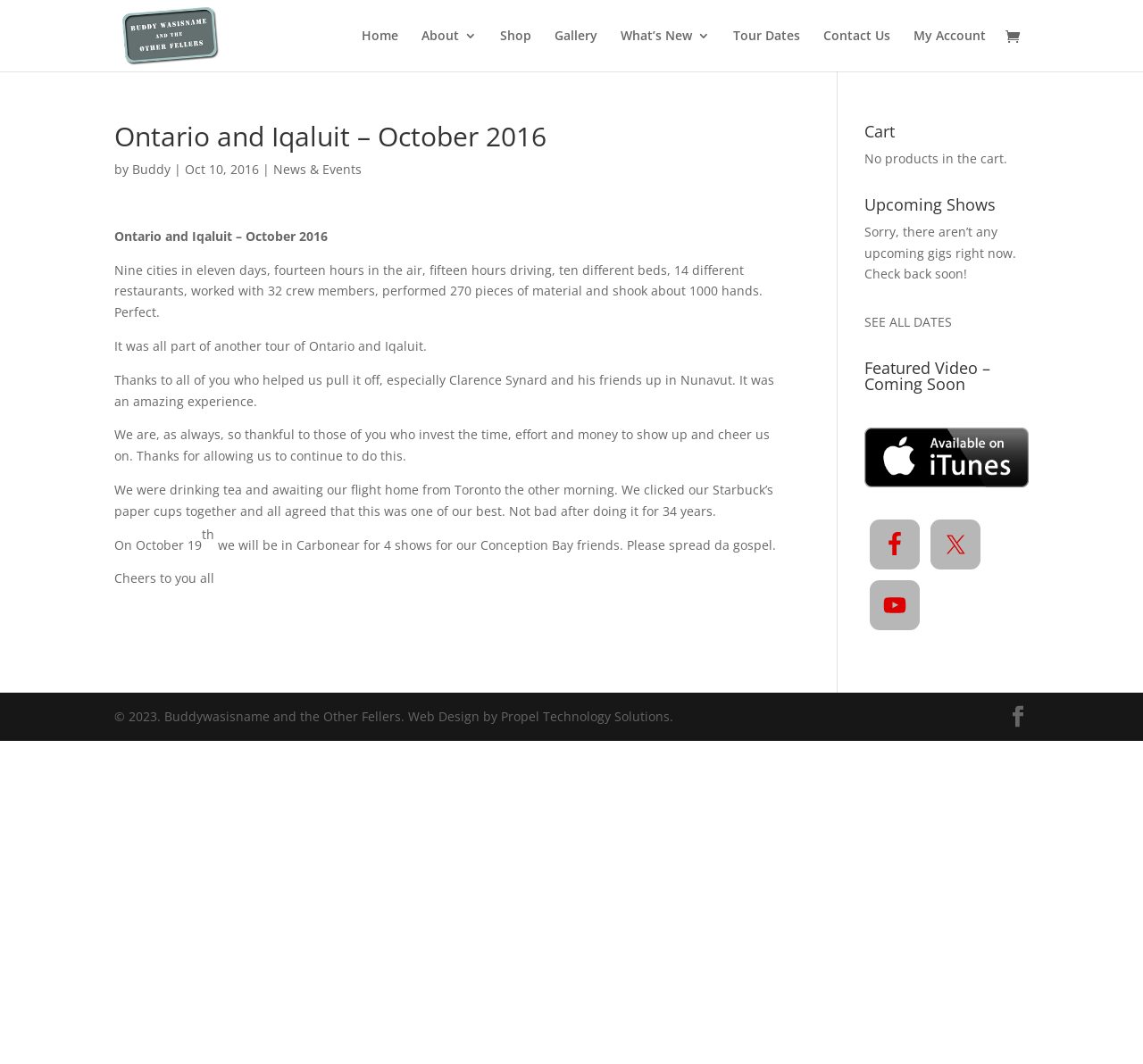Please give a concise answer to this question using a single word or phrase: 
What is the date of the blog post?

Oct 10, 2016